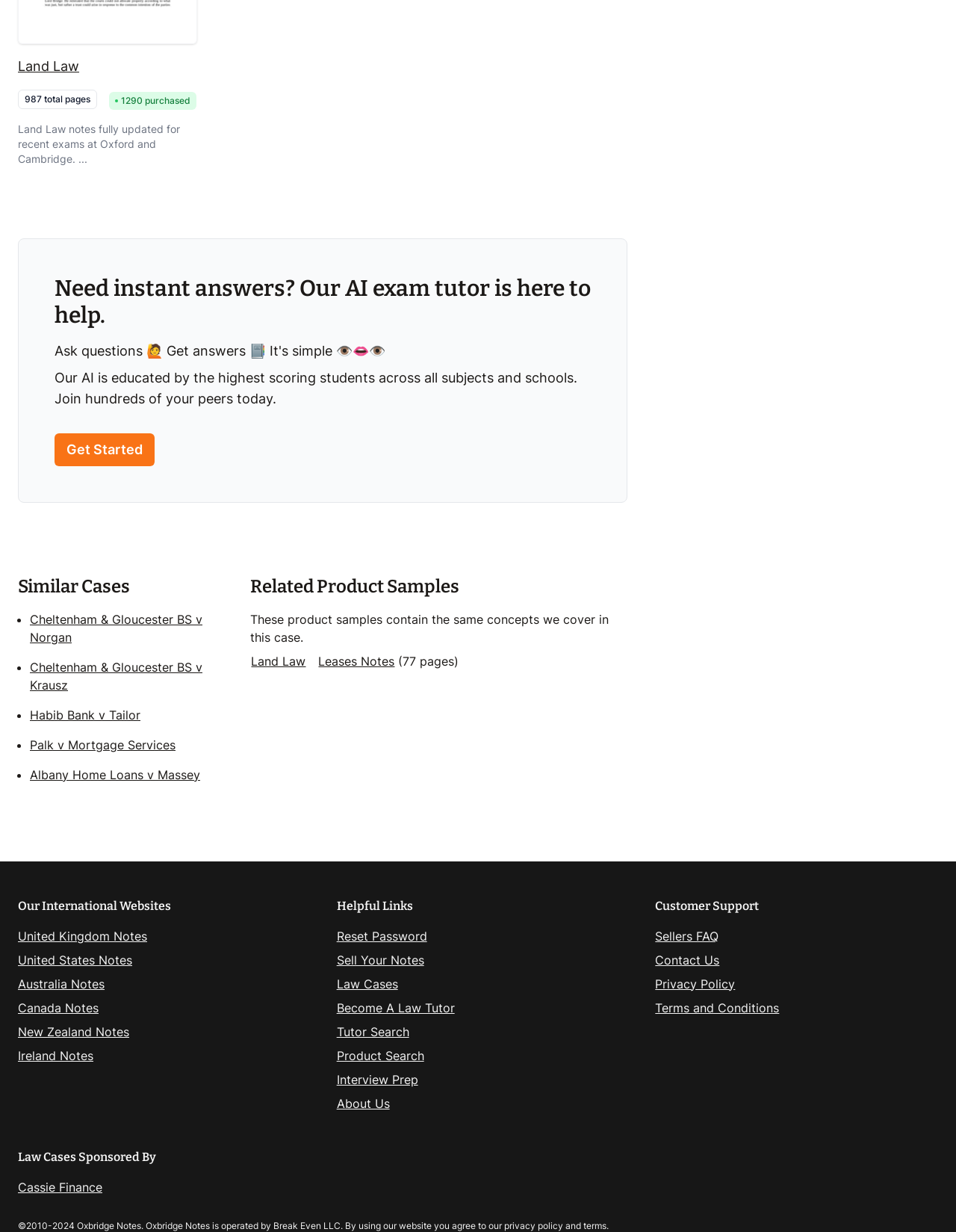Based on the image, please respond to the question with as much detail as possible:
What is the purpose of the AI exam tutor?

The purpose of the AI exam tutor is mentioned in the heading 'Need instant answers? Our AI exam tutor is here to help.' located at the top of the webpage, with a bounding box coordinate of [0.057, 0.223, 0.618, 0.267]. This suggests that the AI exam tutor is designed to provide instant answers to users' questions.